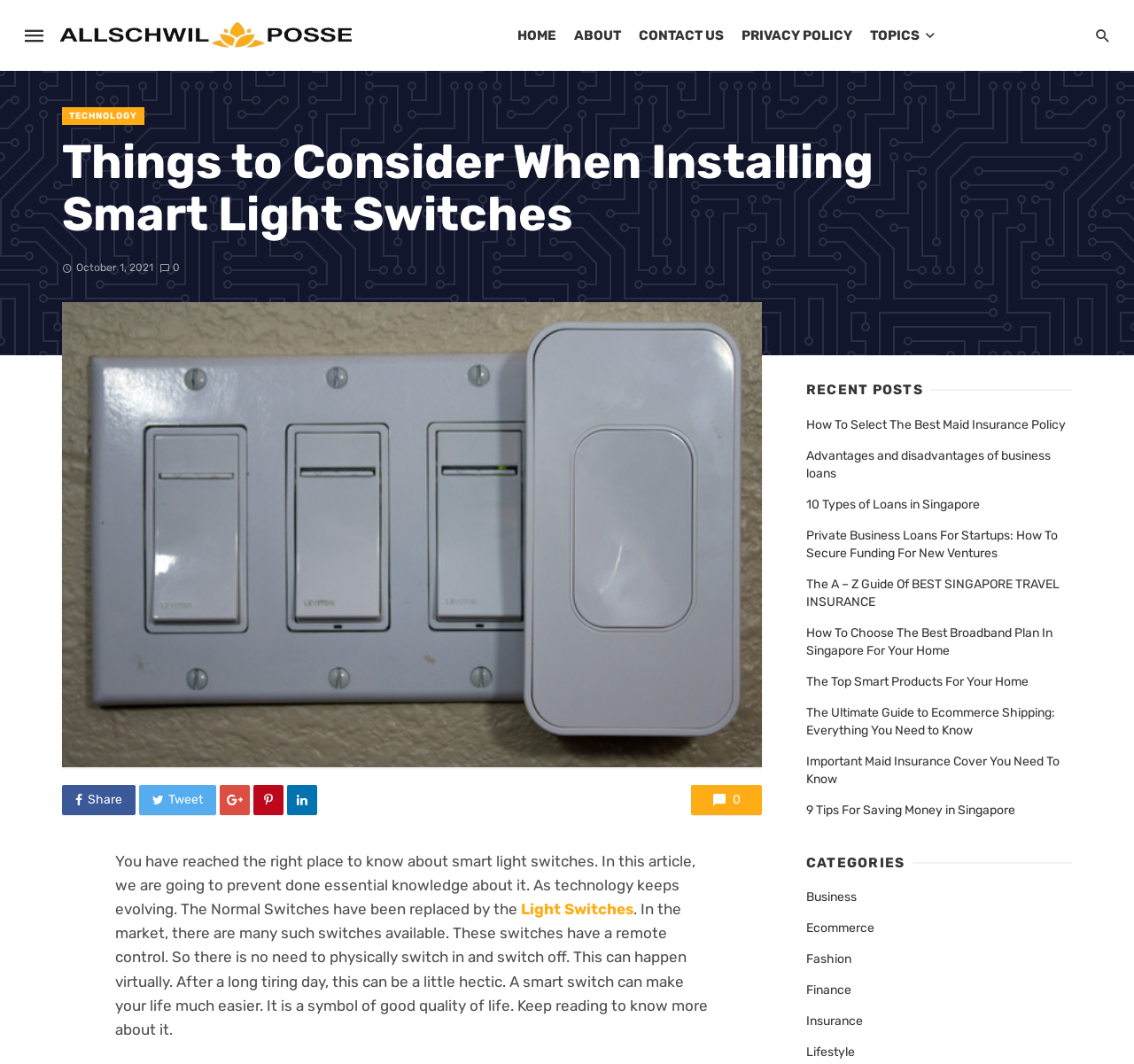What is the topic of the current article?
Provide a detailed answer to the question, using the image to inform your response.

I determined the topic of the current article by looking at the heading element with the text 'Things to Consider When Installing Smart Light Switches', which suggests that the article is about smart light switches.